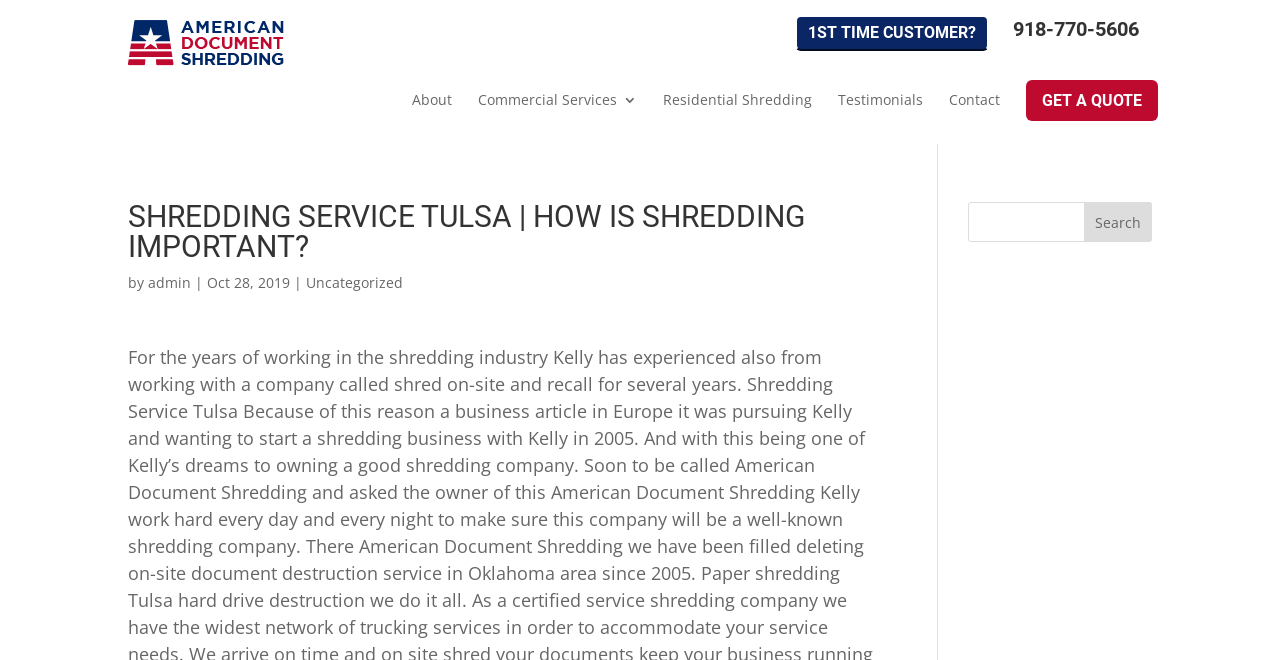Please indicate the bounding box coordinates of the element's region to be clicked to achieve the instruction: "Visit About page". Provide the coordinates as four float numbers between 0 and 1, i.e., [left, top, right, bottom].

[0.322, 0.108, 0.353, 0.13]